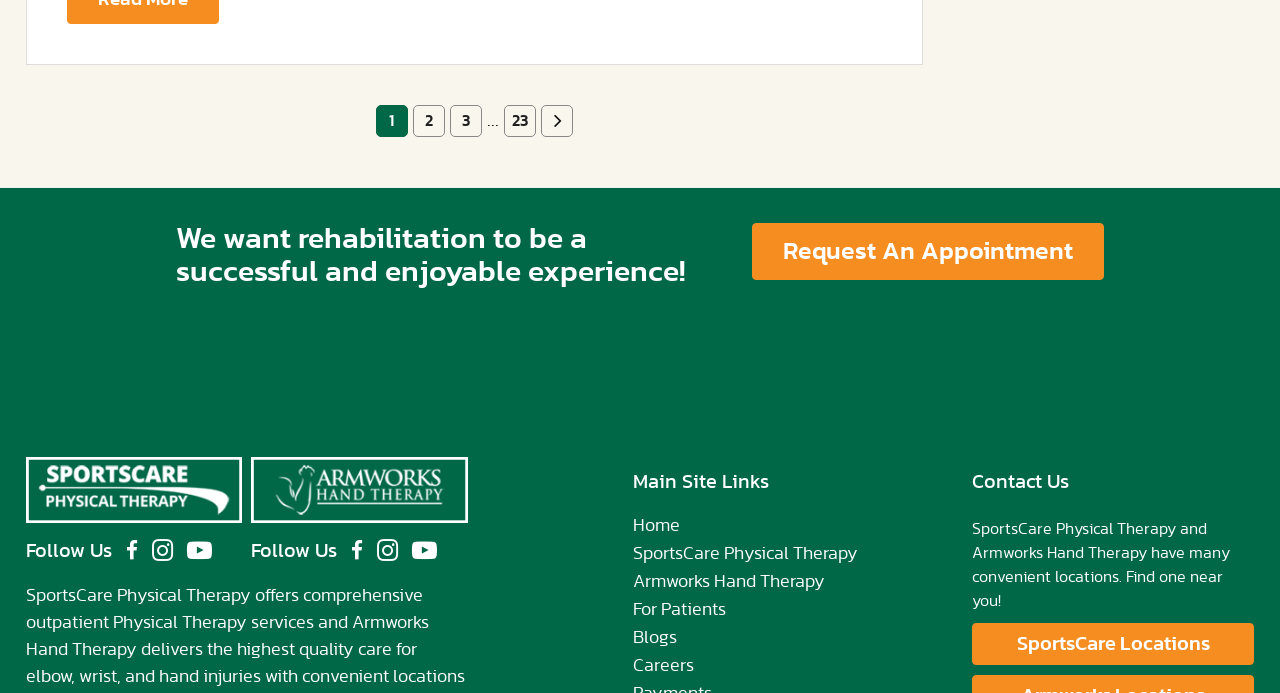Give a succinct answer to this question in a single word or phrase: 
What is the main purpose of this website?

Physical therapy and hand therapy